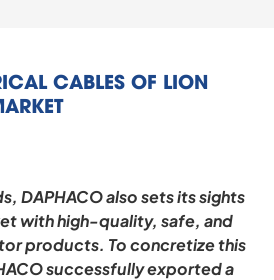Generate a detailed explanation of the scene depicted in the image.

The image features a prominent heading that reads "DAPHACO EXPORTED ELECTRICAL CABLES OF LION BRAND TO THE AUSTRALIAN MARKET." Below this title, a paragraph elaborates on DAPHACO’s ambitions to penetrate the international market with its high-quality electrical conductor products. It highlights the successful export of LION brand electrical cables to Australia, emphasizing the company's commitment to quality and safety. The overall design conveys a professional tone, reflecting DAPHACO's focus on expanding its brand presence globally in the electrical cable industry.